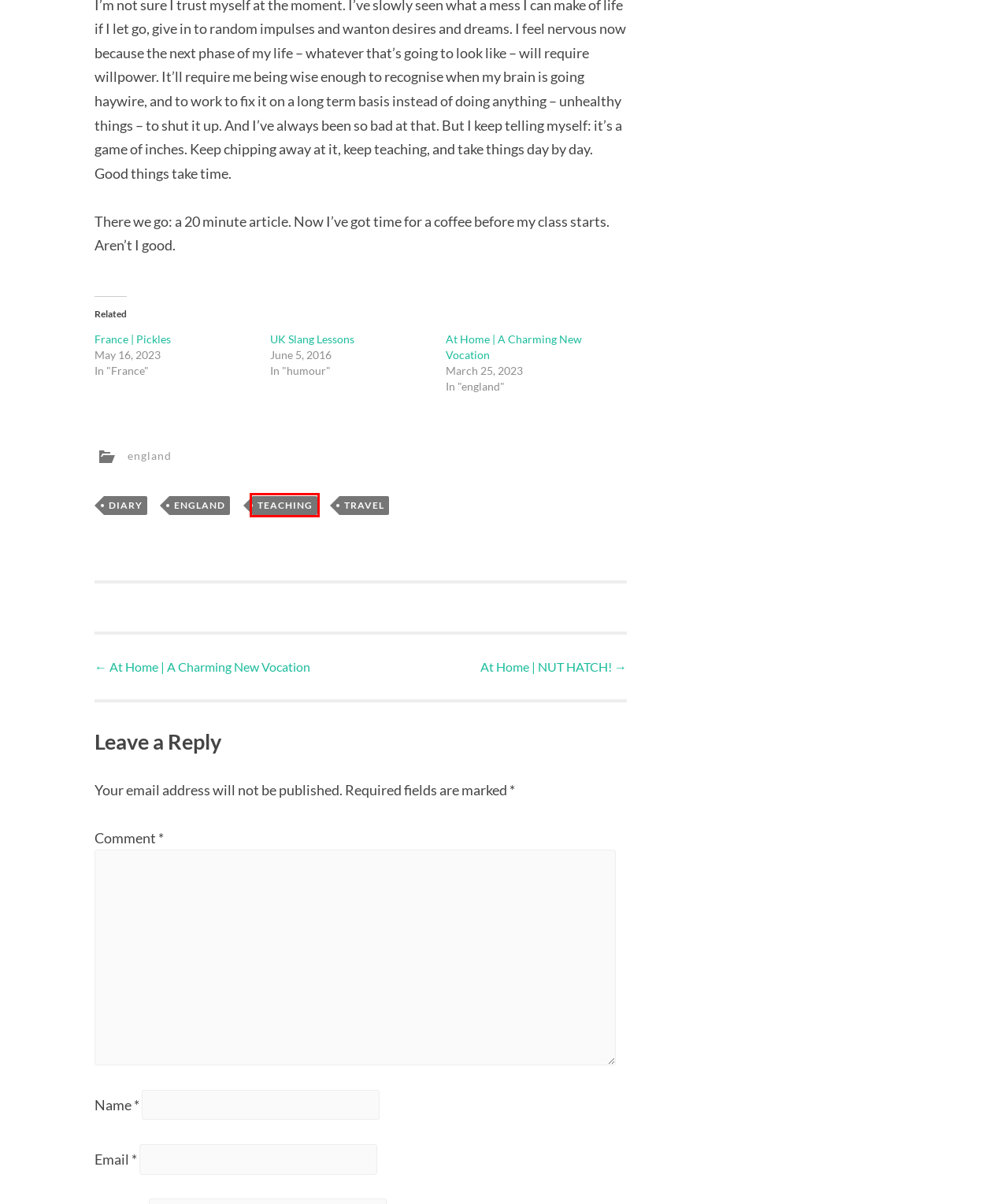Given a screenshot of a webpage with a red bounding box highlighting a UI element, determine which webpage description best matches the new webpage that appears after clicking the highlighted element. Here are the candidates:
A. At Home | A Charming New Vocation | World Hangover
B. France | Pickles | World Hangover
C. england | World Hangover
D. Travel | World Hangover
E. UK Slang Lessons | World Hangover
F. teaching | World Hangover
G. At Home | NUT HATCH! | World Hangover
H. diary | World Hangover

F